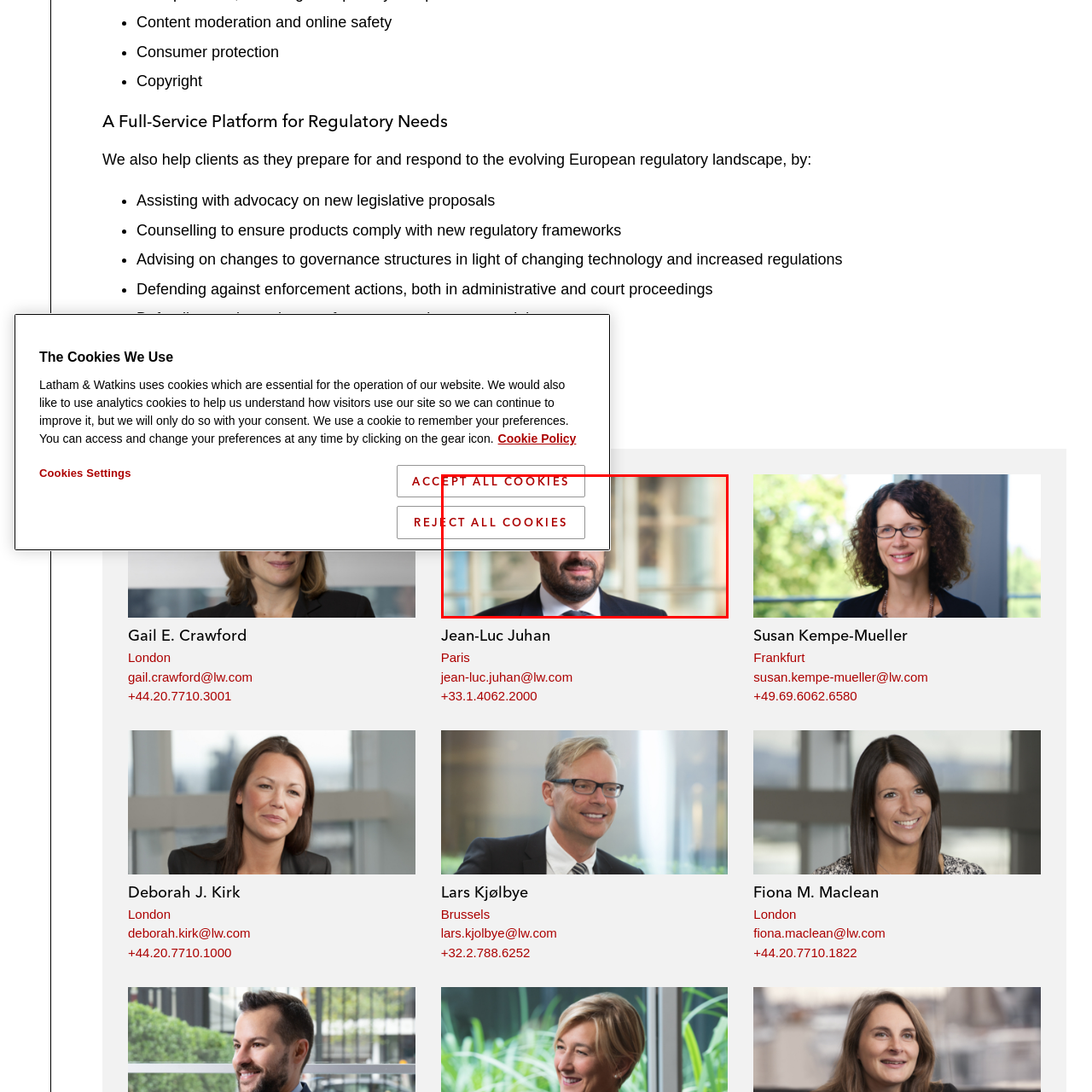What type of space is in the background?
Observe the image within the red bounding box and formulate a detailed response using the visual elements present.

The background appears to be a well-lit office space, which adds to the corporate atmosphere and suggests a professional setting.